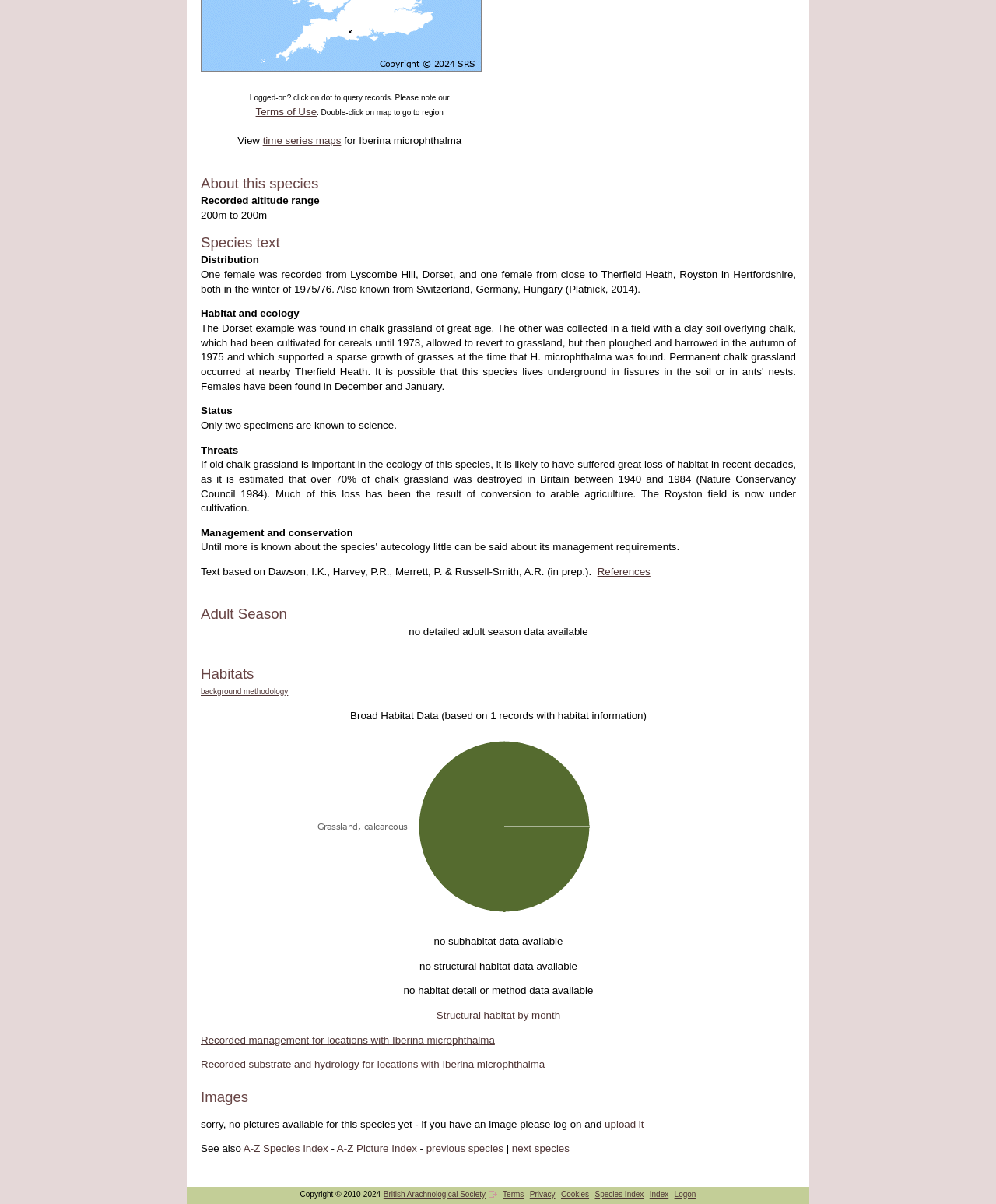Given the webpage screenshot, identify the bounding box of the UI element that matches this description: "Structural habitat by month".

[0.438, 0.838, 0.563, 0.848]